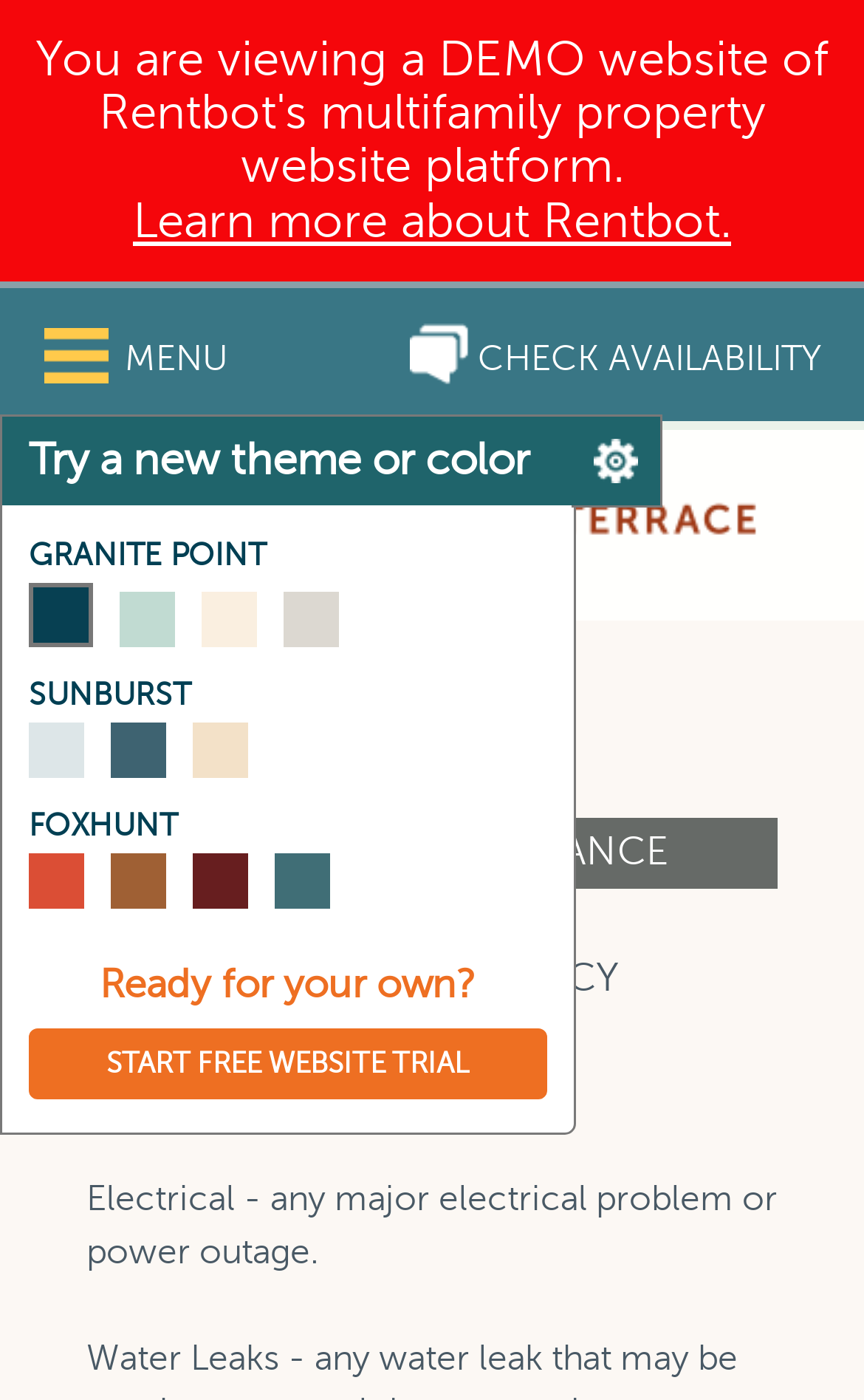From the image, can you give a detailed response to the question below:
What is the name of the apartment?

The name of the apartment can be found in the link element with the text 'FoxHuntRidge Apartments 4' which is located at the top of the webpage, accompanied by an image of the apartment.